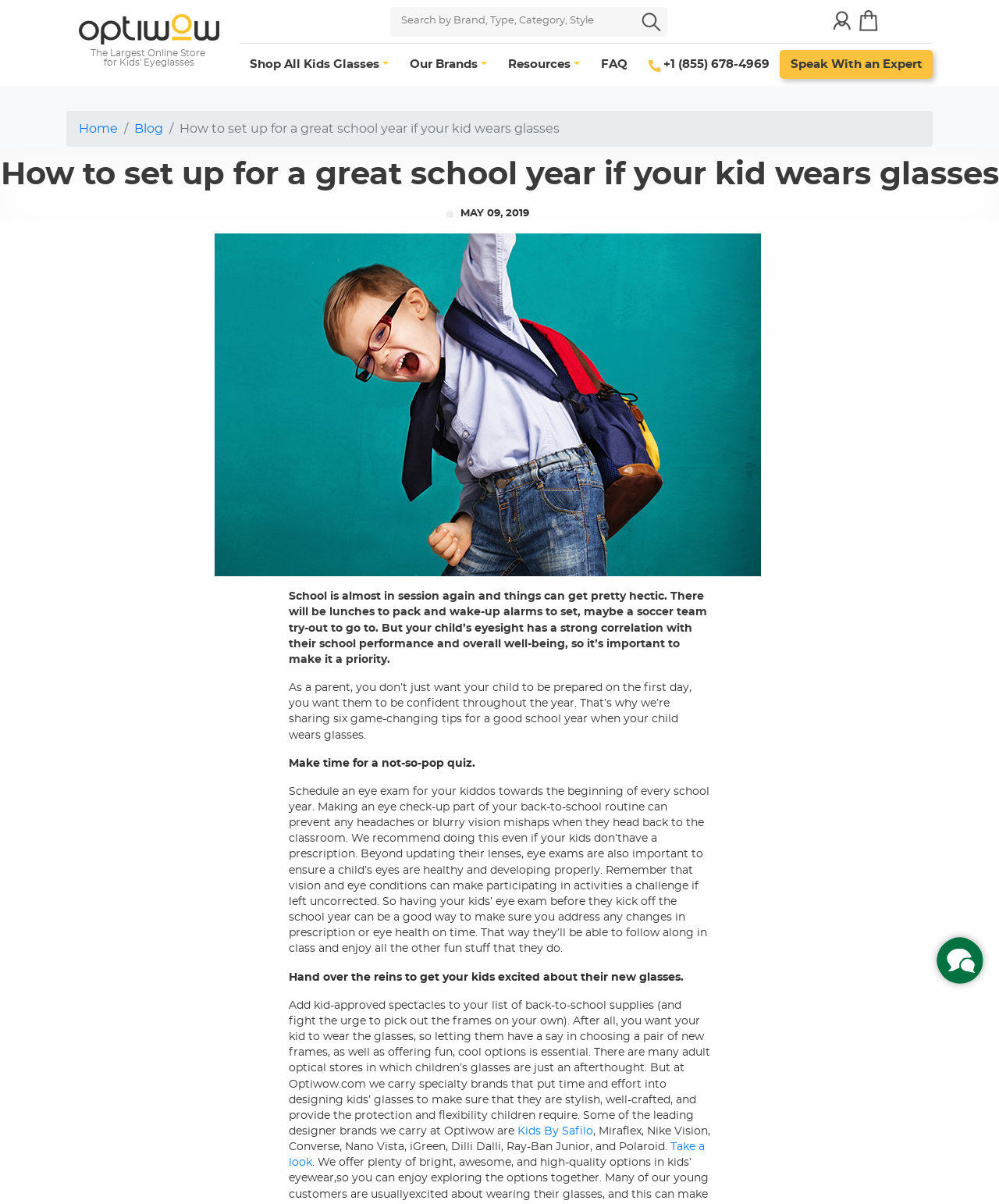Find the bounding box coordinates of the area to click in order to follow the instruction: "Speak with an expert".

[0.781, 0.042, 0.934, 0.065]